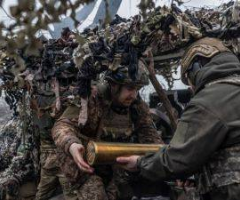Elaborate on the contents of the image in great detail.

In this gripping image, two soldiers are engaged in a critical moment of military operation. The soldier on the left is in the process of handing over a large artillery shell to his fellow serviceman. Both individuals are clad in camouflage uniforms and helmets, emphasizing their role in a combat environment. The background is partially obscured by a netting camouflage, suggesting they are positioned in a strategic location to blend into their surroundings. The tension and focus on their faces indicate the importance of teamwork and precision in their task. This scene underscores the realities of military logistics and the urgency often present in wartime scenarios.